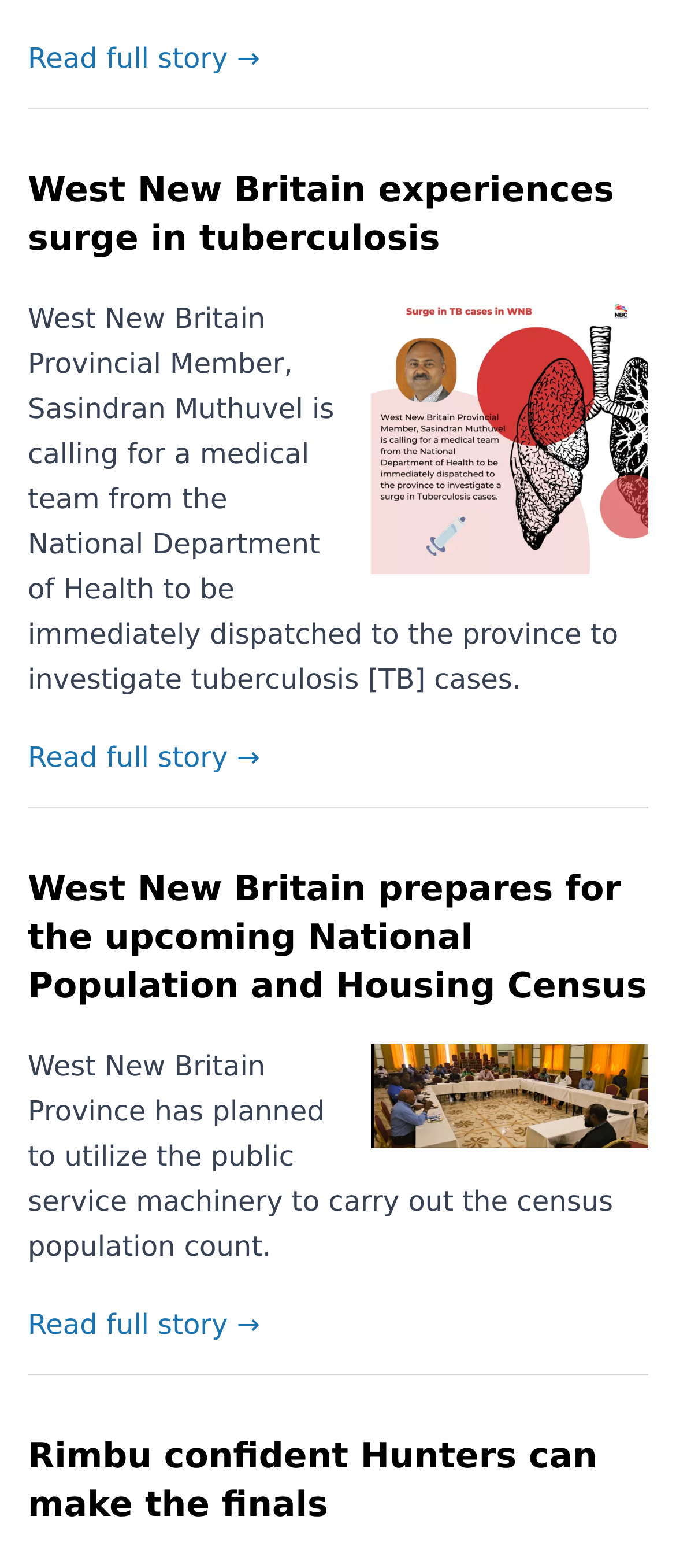Answer with a single word or phrase: 
What is the topic of the first news article?

Tuberculosis